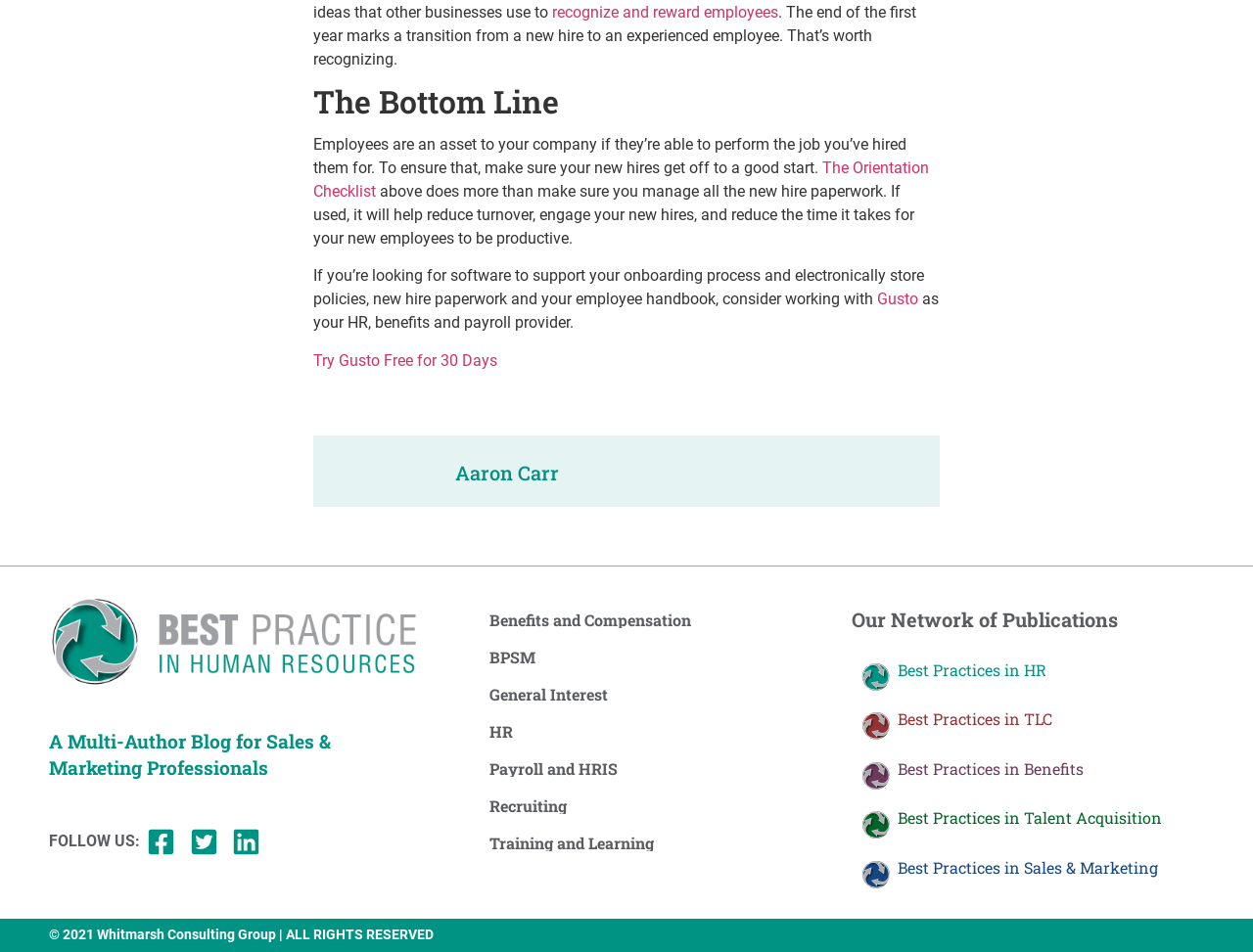Locate the bounding box coordinates of the segment that needs to be clicked to meet this instruction: "follow on Facebook".

[0.112, 0.862, 0.146, 0.906]